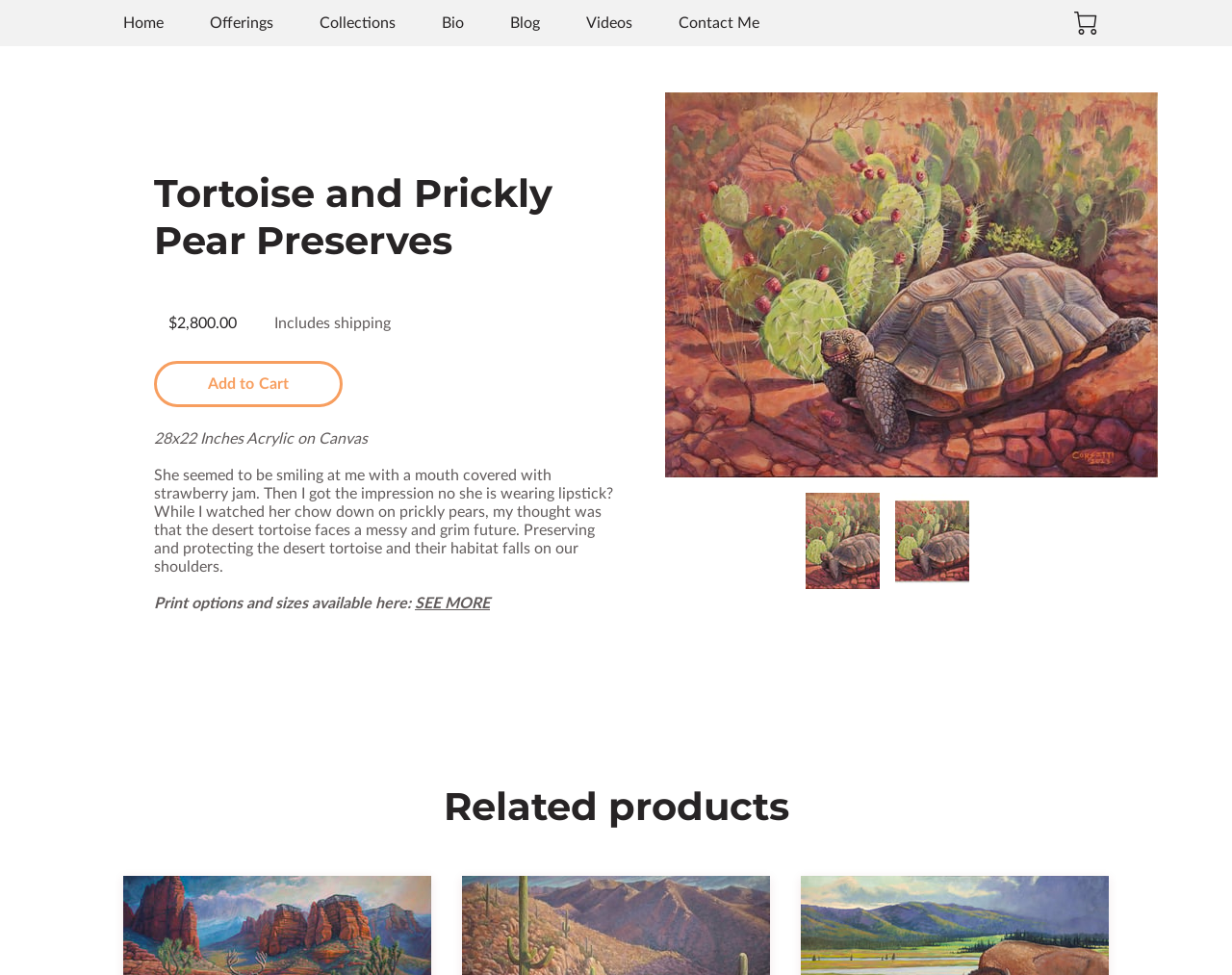Using the provided element description, identify the bounding box coordinates as (top-left x, top-left y, bottom-right x, bottom-right y). Ensure all values are between 0 and 1. Description: Offerings

[0.17, 0.014, 0.222, 0.033]